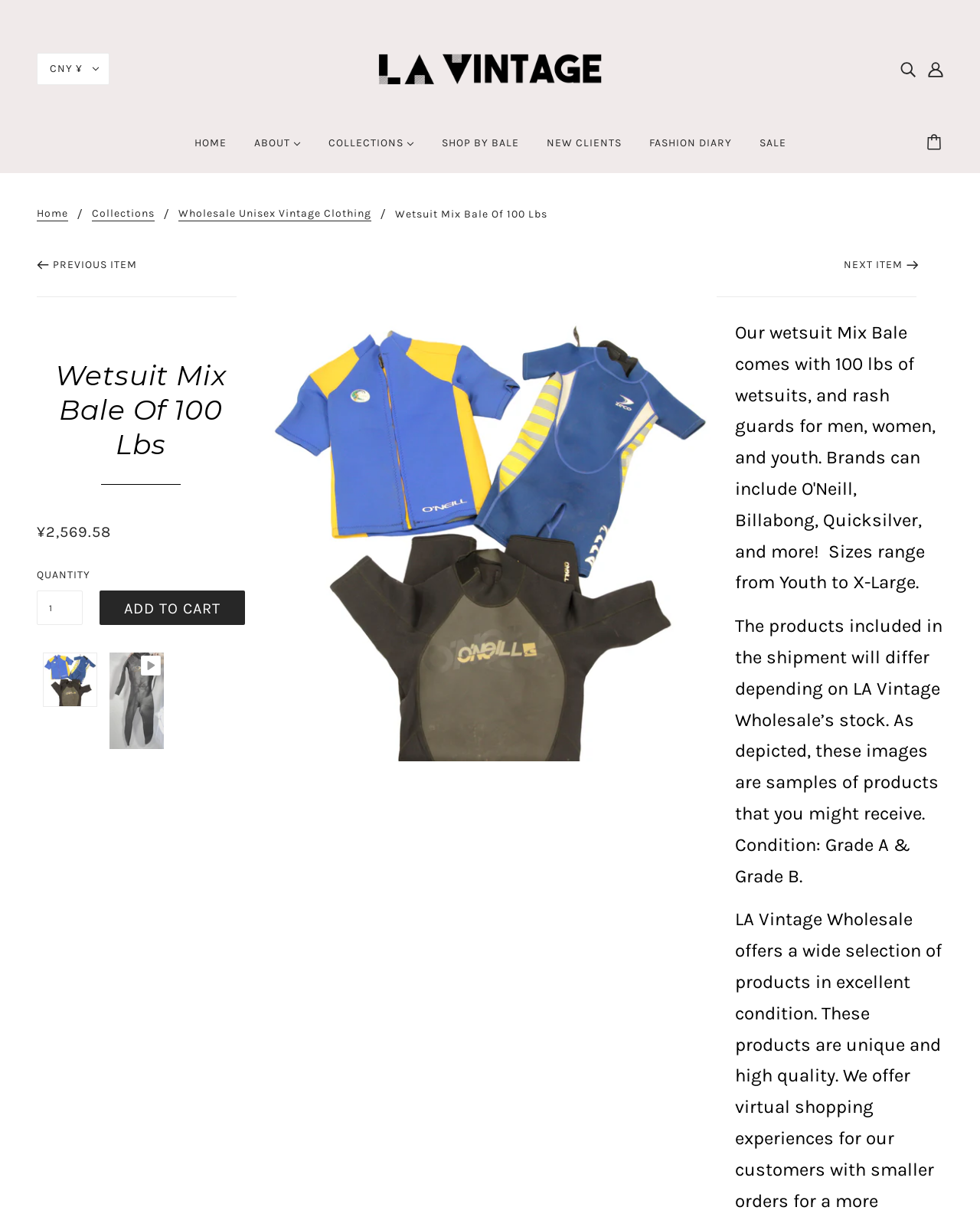What is the name of the wholesale company?
Respond to the question with a single word or phrase according to the image.

LA Vintage Wholesale